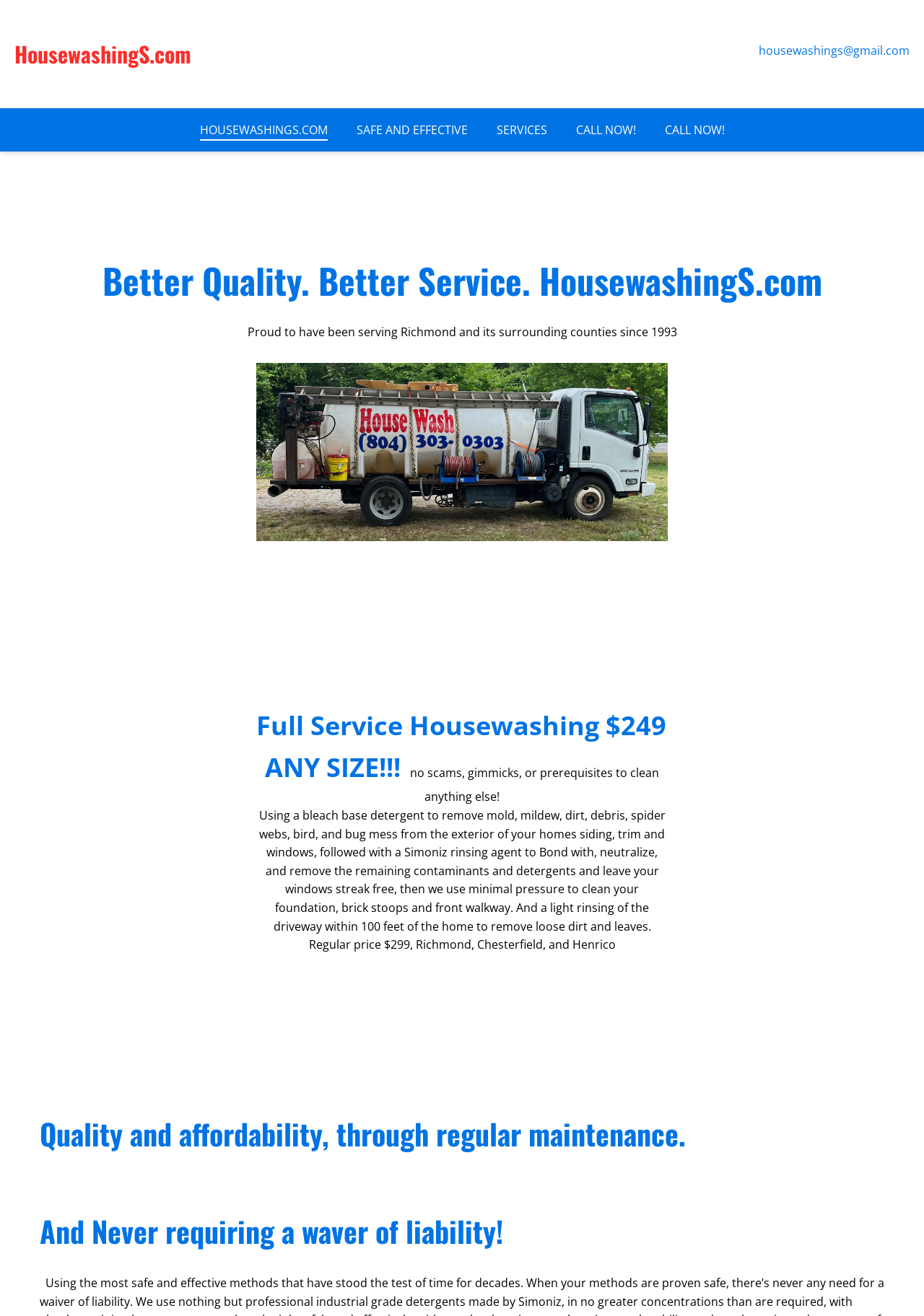What is the company's email address?
Answer the question with as much detail as possible.

I found the email address by looking at the link with the text 'Email Address' and its corresponding static text 'housewashings@gmail.com'.